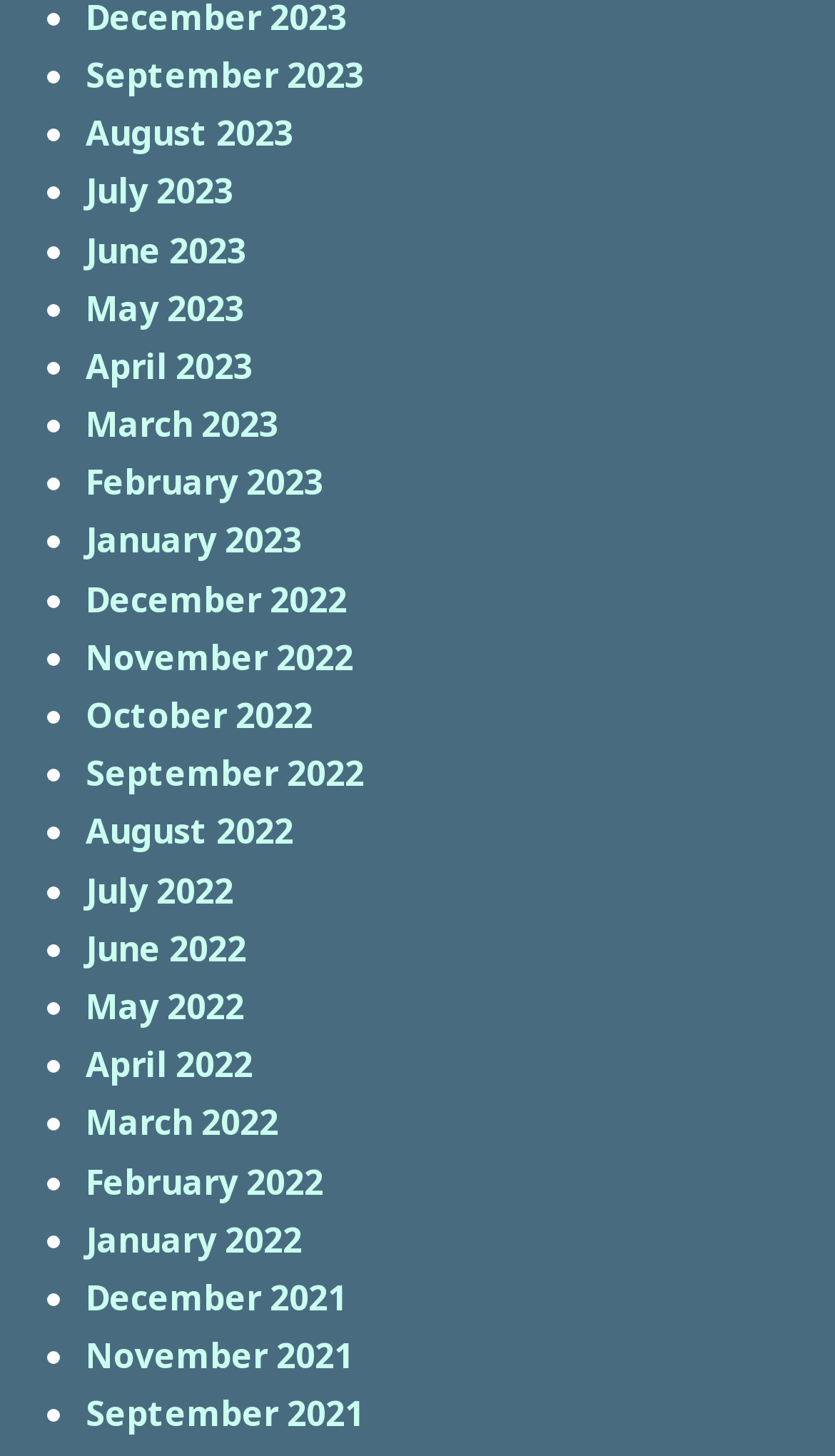What is the most recent month listed?
Answer the question with just one word or phrase using the image.

September 2023